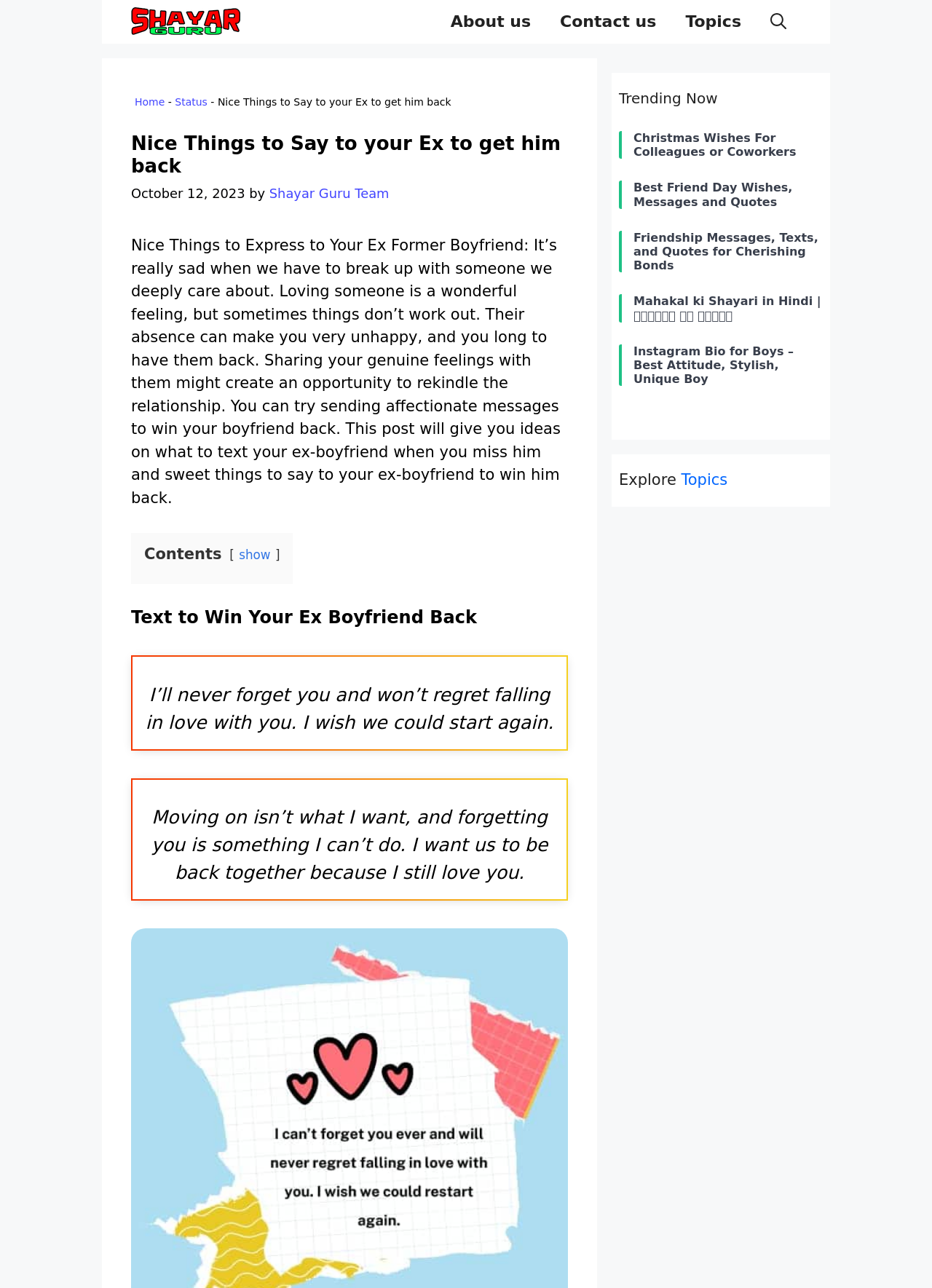Identify the bounding box coordinates necessary to click and complete the given instruction: "Read the 'Text to Win Your Ex Boyfriend Back' section".

[0.141, 0.471, 0.609, 0.487]